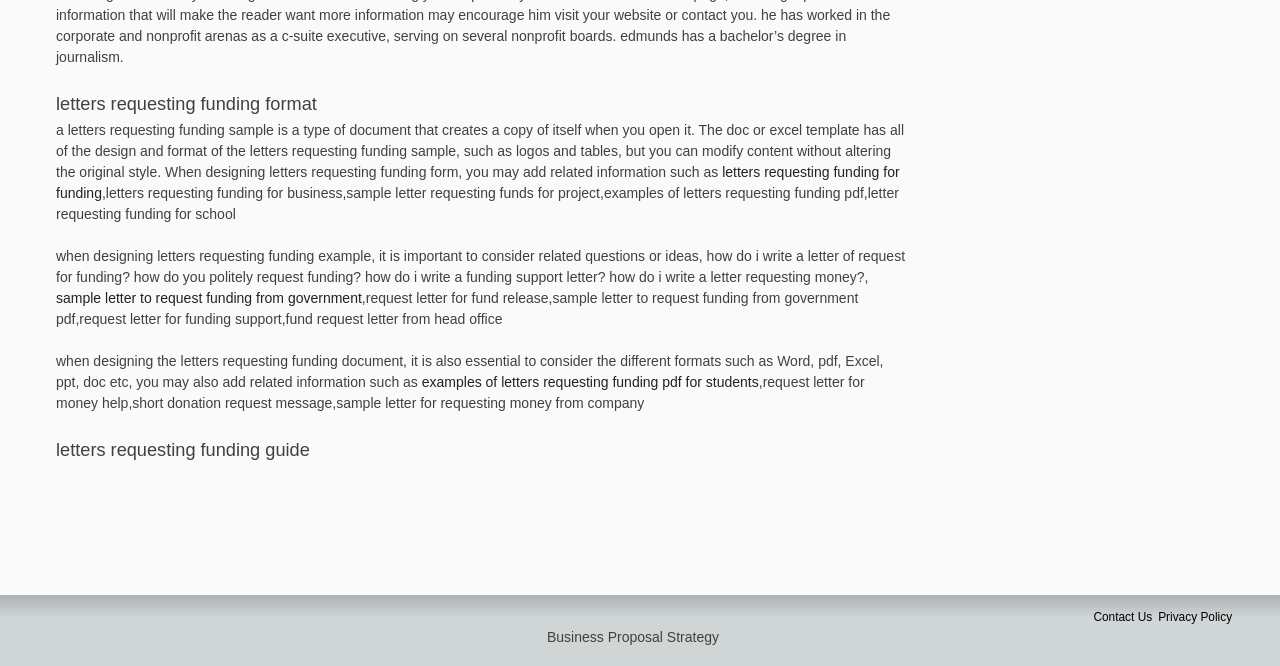Based on the description "letters requesting funding for funding", find the bounding box of the specified UI element.

[0.044, 0.246, 0.703, 0.302]